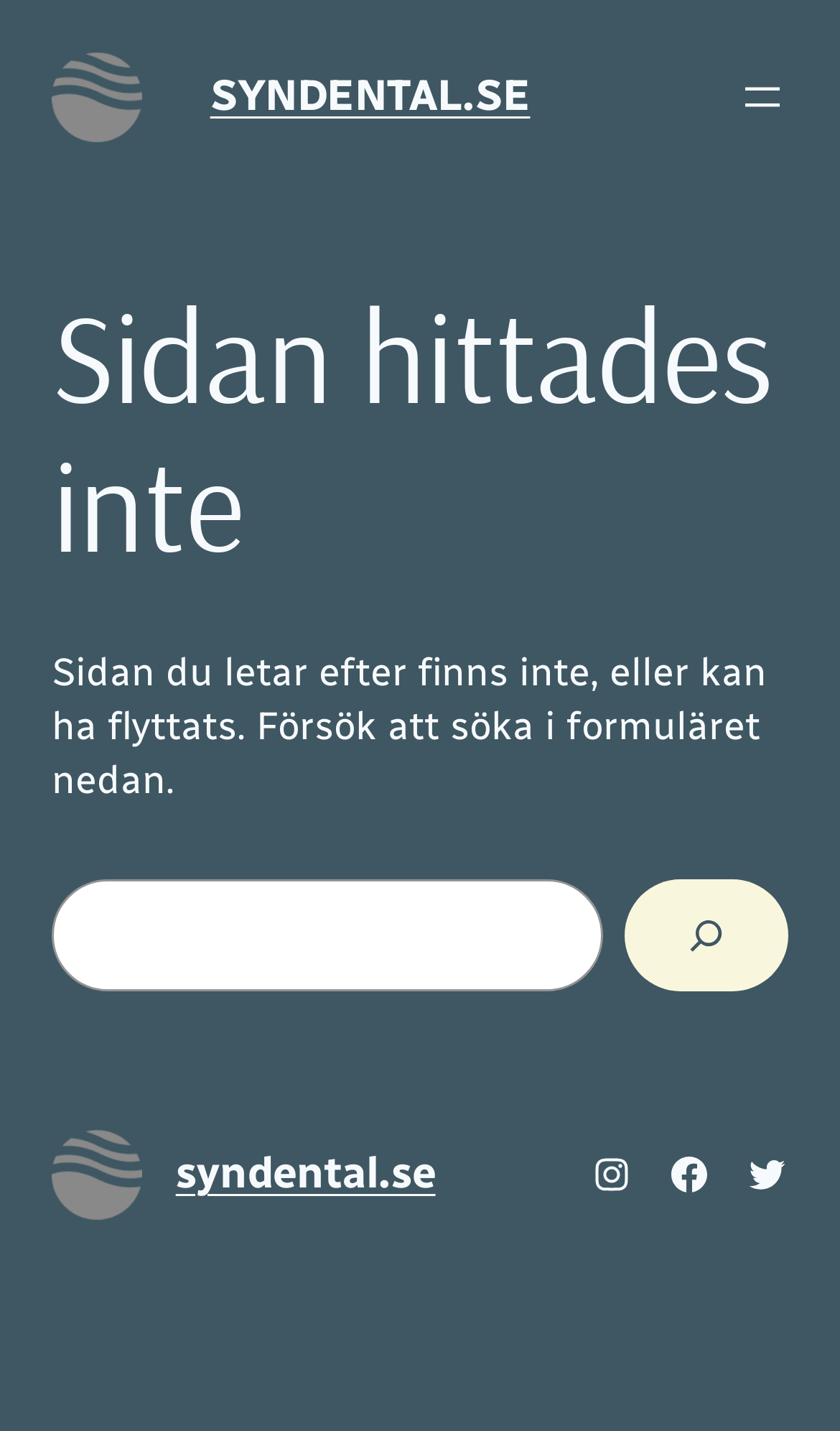How many social media links are there?
Answer the question with a single word or phrase derived from the image.

3